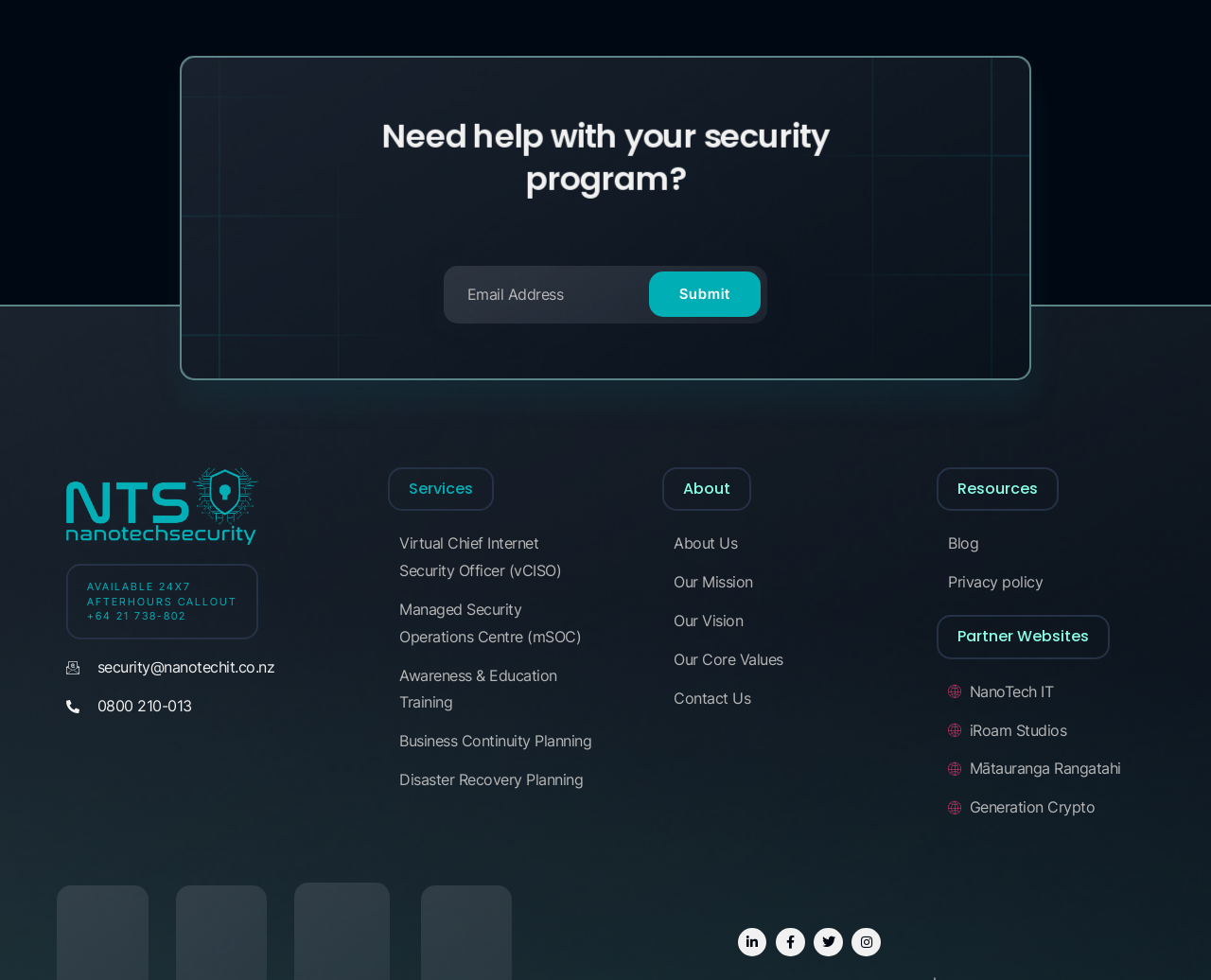Identify the bounding box coordinates of the area that should be clicked in order to complete the given instruction: "View 'ALL PLANS' for Managed VPS". The bounding box coordinates should be four float numbers between 0 and 1, i.e., [left, top, right, bottom].

None